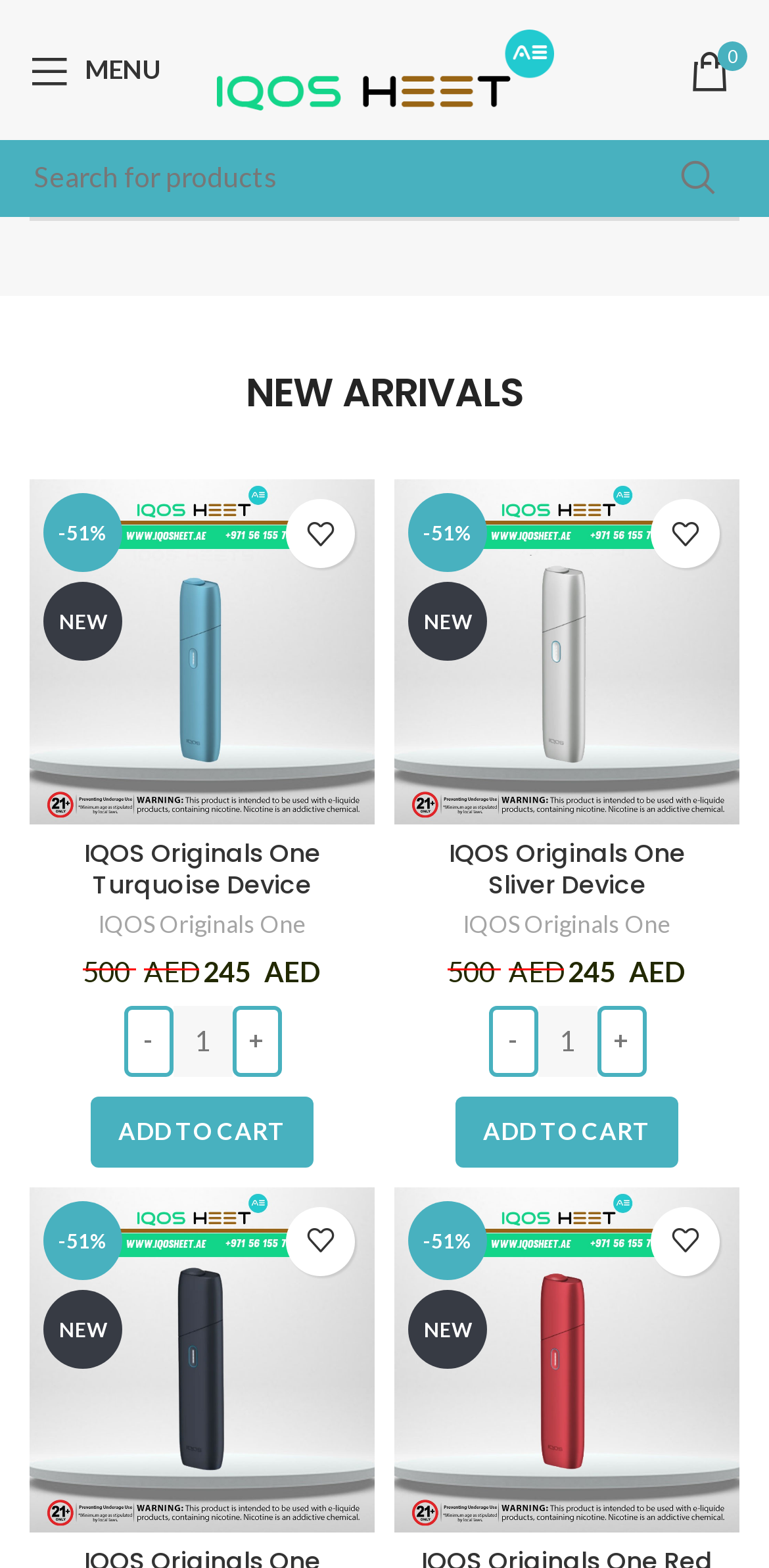What is the function of the '+' and '-' buttons?
Based on the image, give a concise answer in the form of a single word or short phrase.

To adjust product quantity